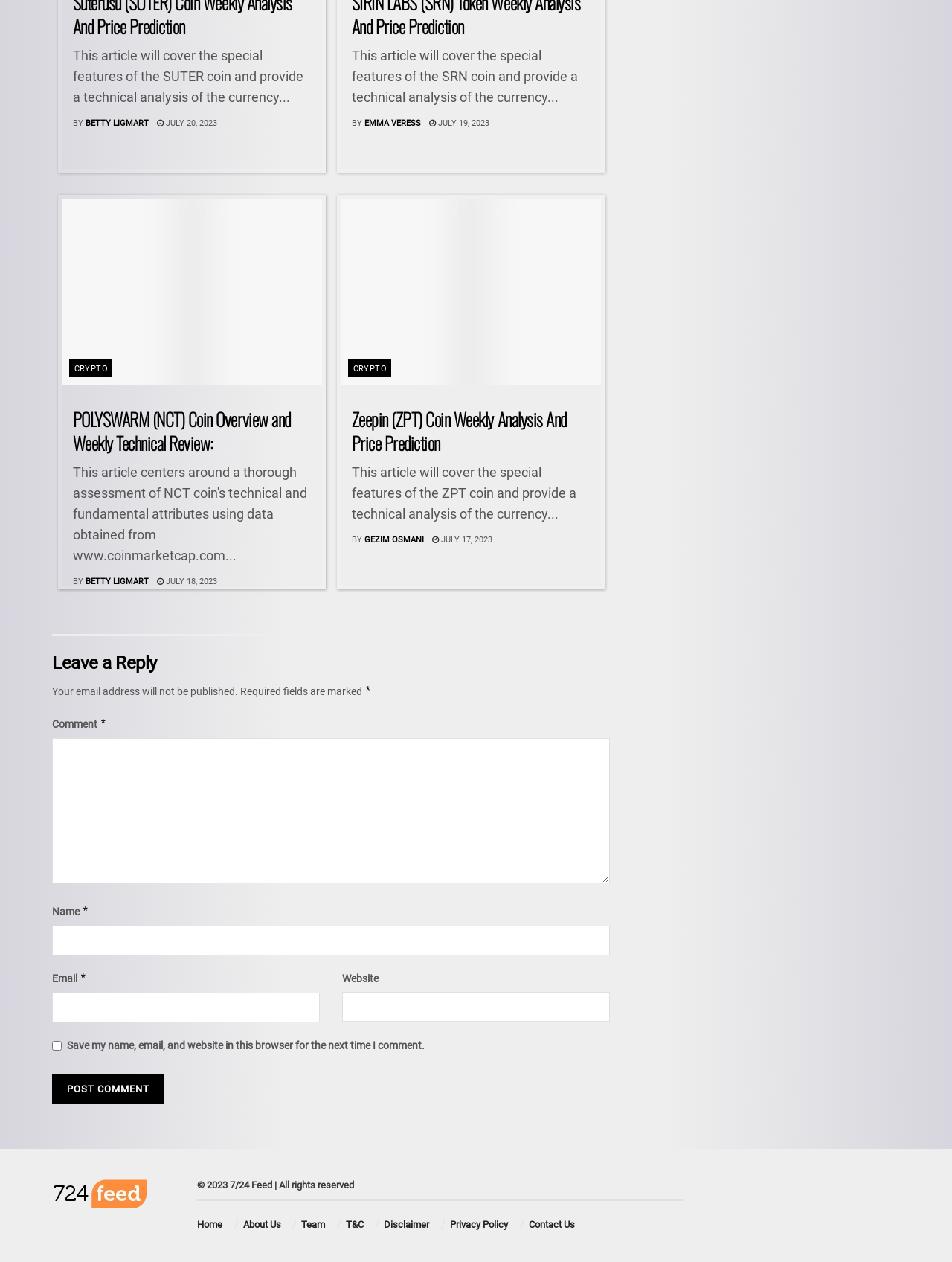Based on the element description, predict the bounding box coordinates (top-left x, top-left y, bottom-right x, bottom-right y) for the UI element in the screenshot: About Us

[0.255, 0.963, 0.295, 0.972]